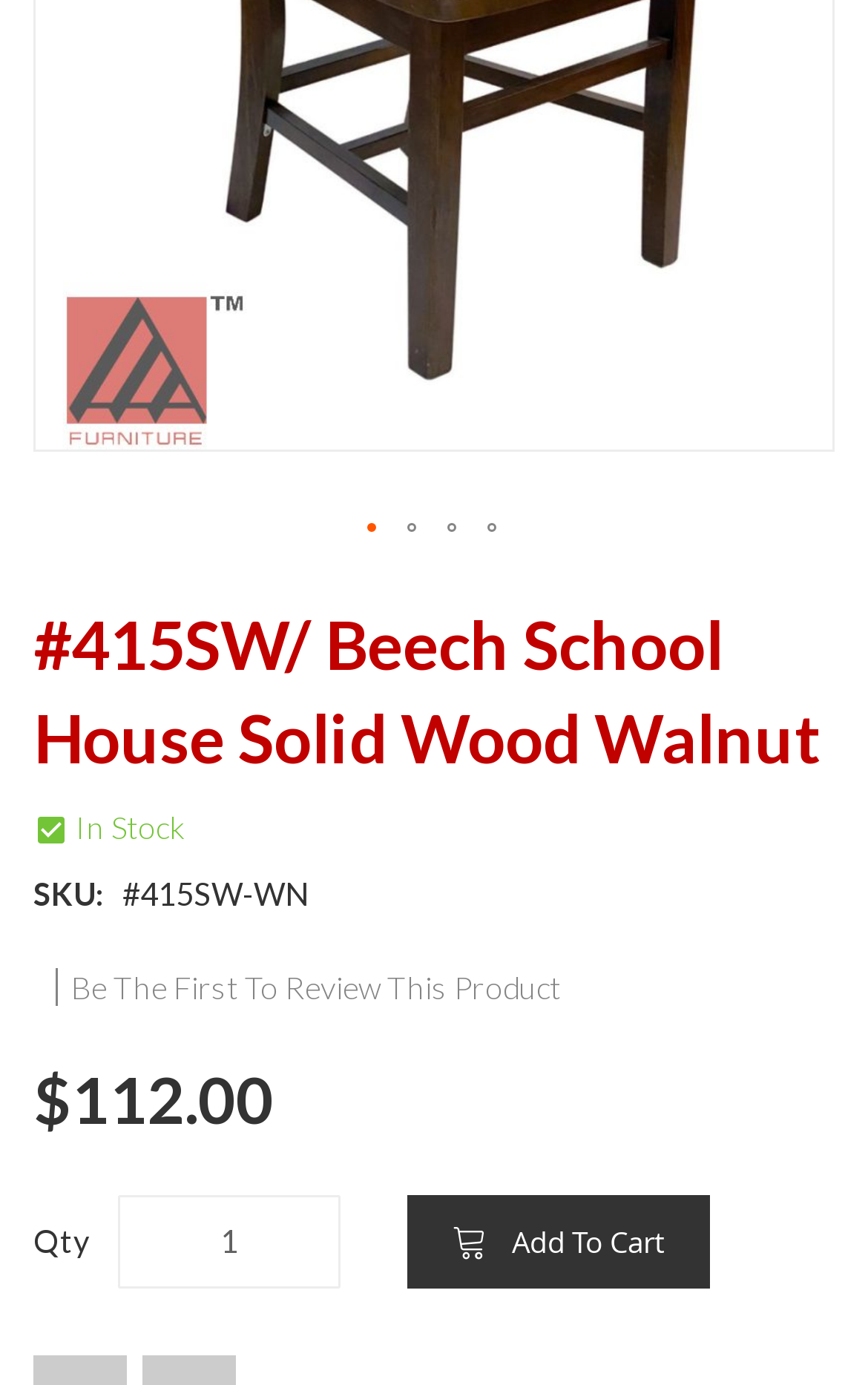What is the price of the product?
Refer to the image and provide a thorough answer to the question.

The price of the product is obtained from the StaticText element with the text '$112.00', which is located below the product name.